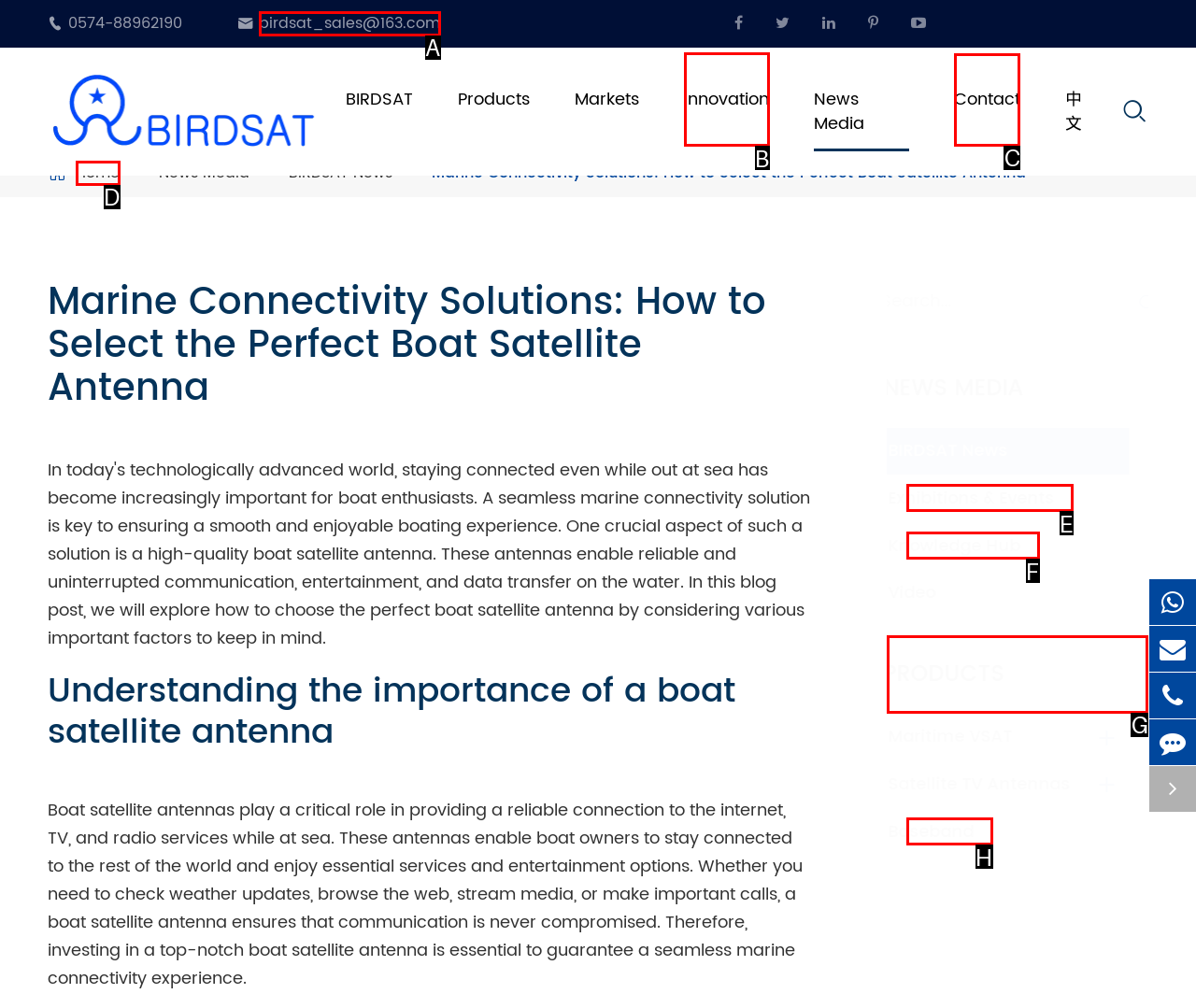Identify the correct lettered option to click in order to perform this task: Contact us. Respond with the letter.

C